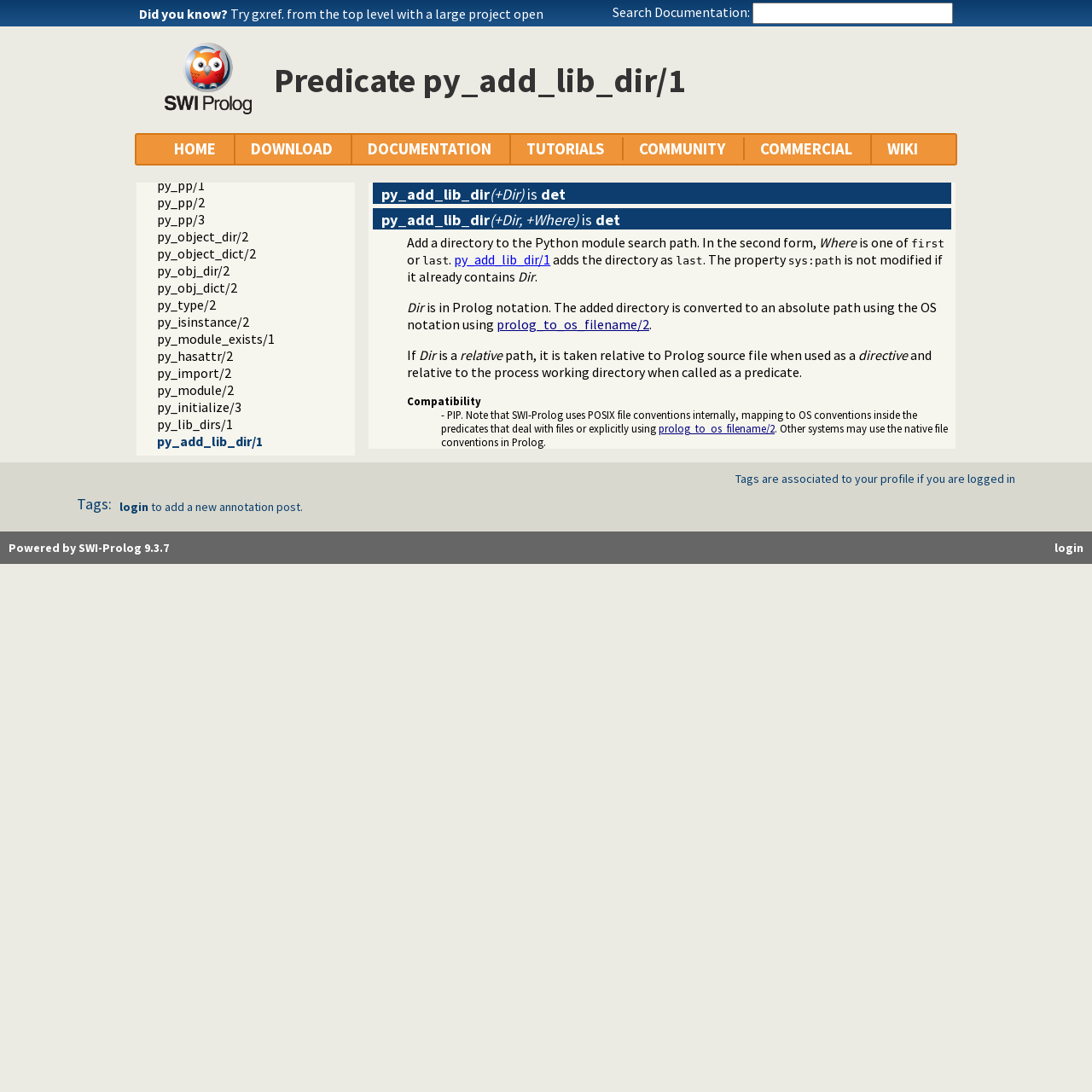Provide the bounding box coordinates for the specified HTML element described in this description: "English". The coordinates should be four float numbers ranging from 0 to 1, in the format [left, top, right, bottom].

None